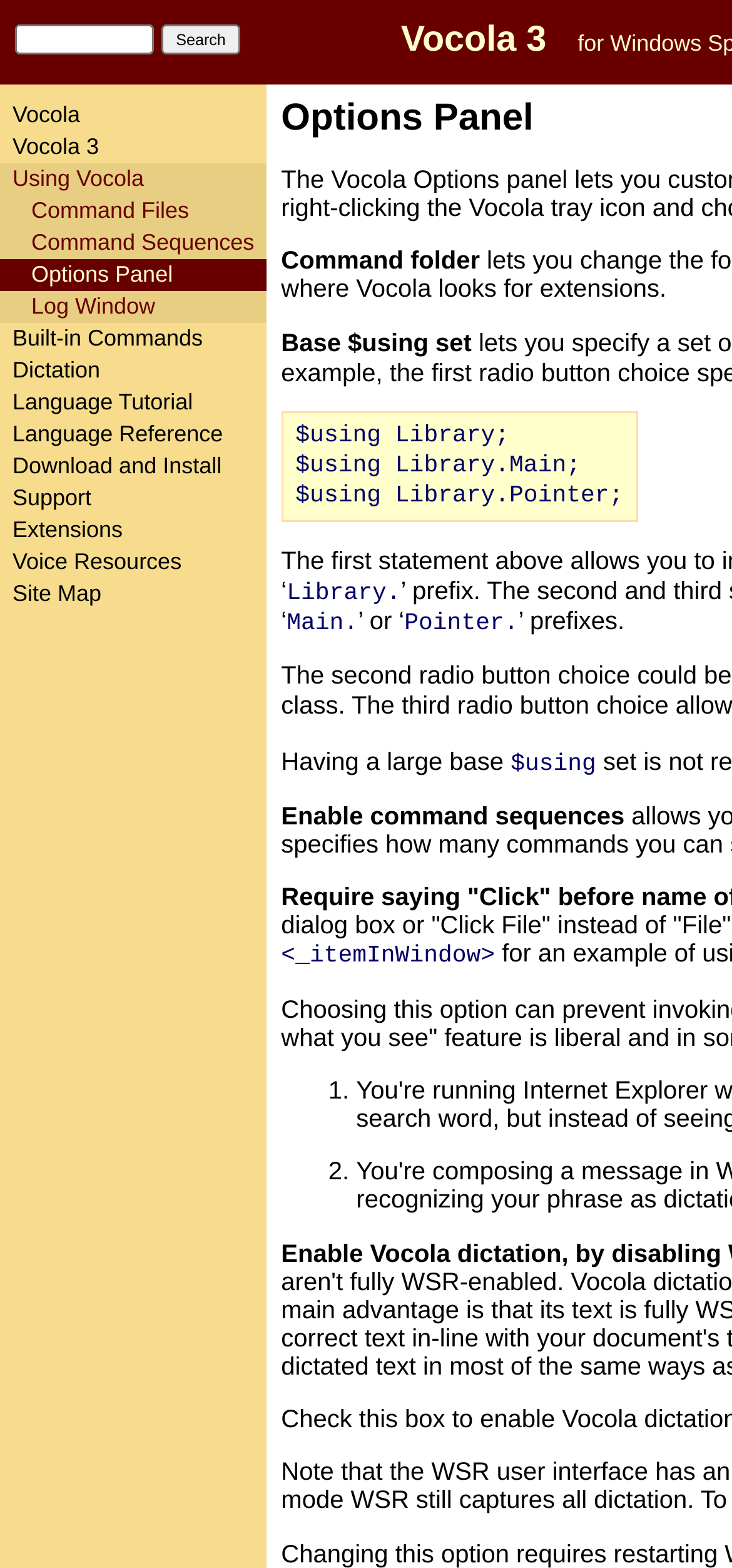Please answer the following question using a single word or phrase: 
How many links are in the options panel?

104